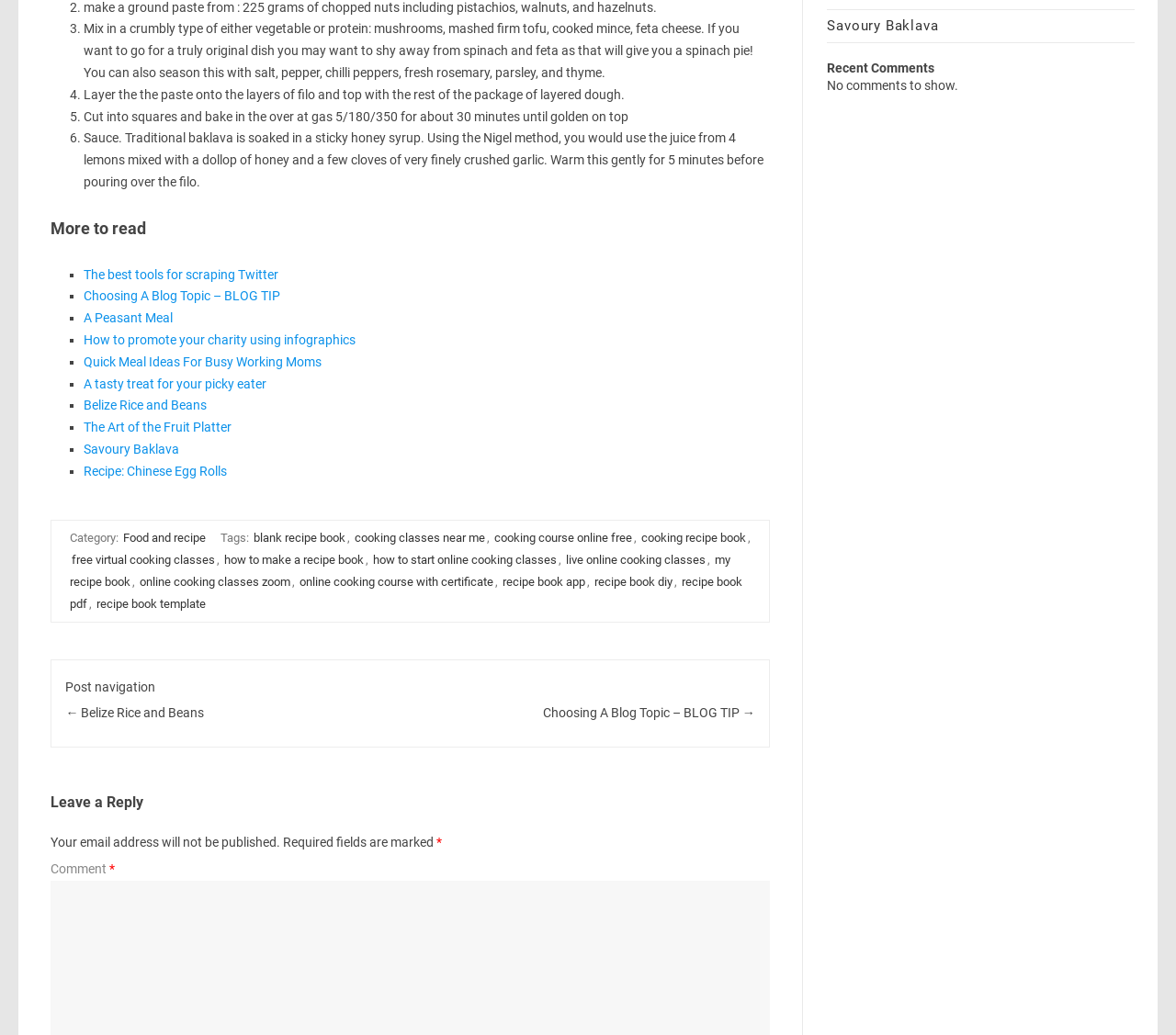Identify and provide the bounding box for the element described by: "Savoury Baklava".

[0.071, 0.427, 0.152, 0.441]